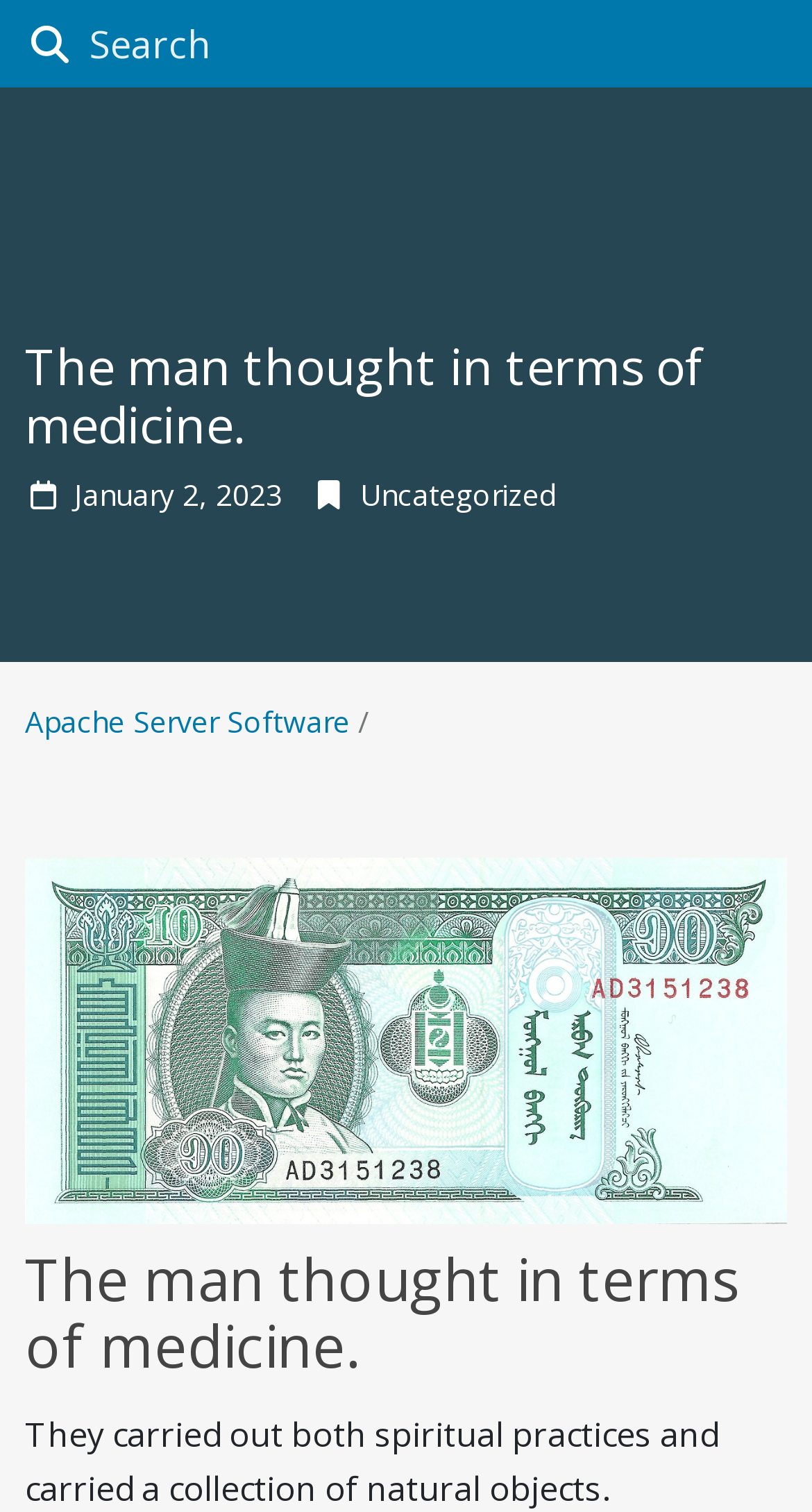How many paragraphs are in the article?
Please provide a comprehensive answer to the question based on the webpage screenshot.

I found the number of paragraphs in the article by looking at the heading and StaticText elements. There are two blocks of text, one with a heading and one without, which suggests that there are two paragraphs in the article.